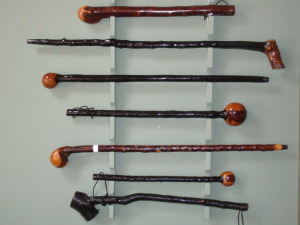Describe every important feature and element in the image comprehensively.

This image showcases a collection of beautifully crafted walking sticks, elegantly displayed against a simple, neutral-colored backdrop. The sticks vary in design, featuring a blend of traditional and ornate styles, each with distinctive handle shapes that reflect expert craftsmanship. Some sticks have spherical wooden handles, while others feature different designs, all highlighting the rich heritage of stick-making. The display is arranged vertically, allowing viewers to appreciate the unique characteristics of each stick. This collection is emblematic of the artisanal tradition found in Shillelagh, County Wicklow, Ireland, where these handcrafted pieces are believed to originate. The craftsmanship and materials used in these sticks exemplify the area's cultural significance and connection to history.